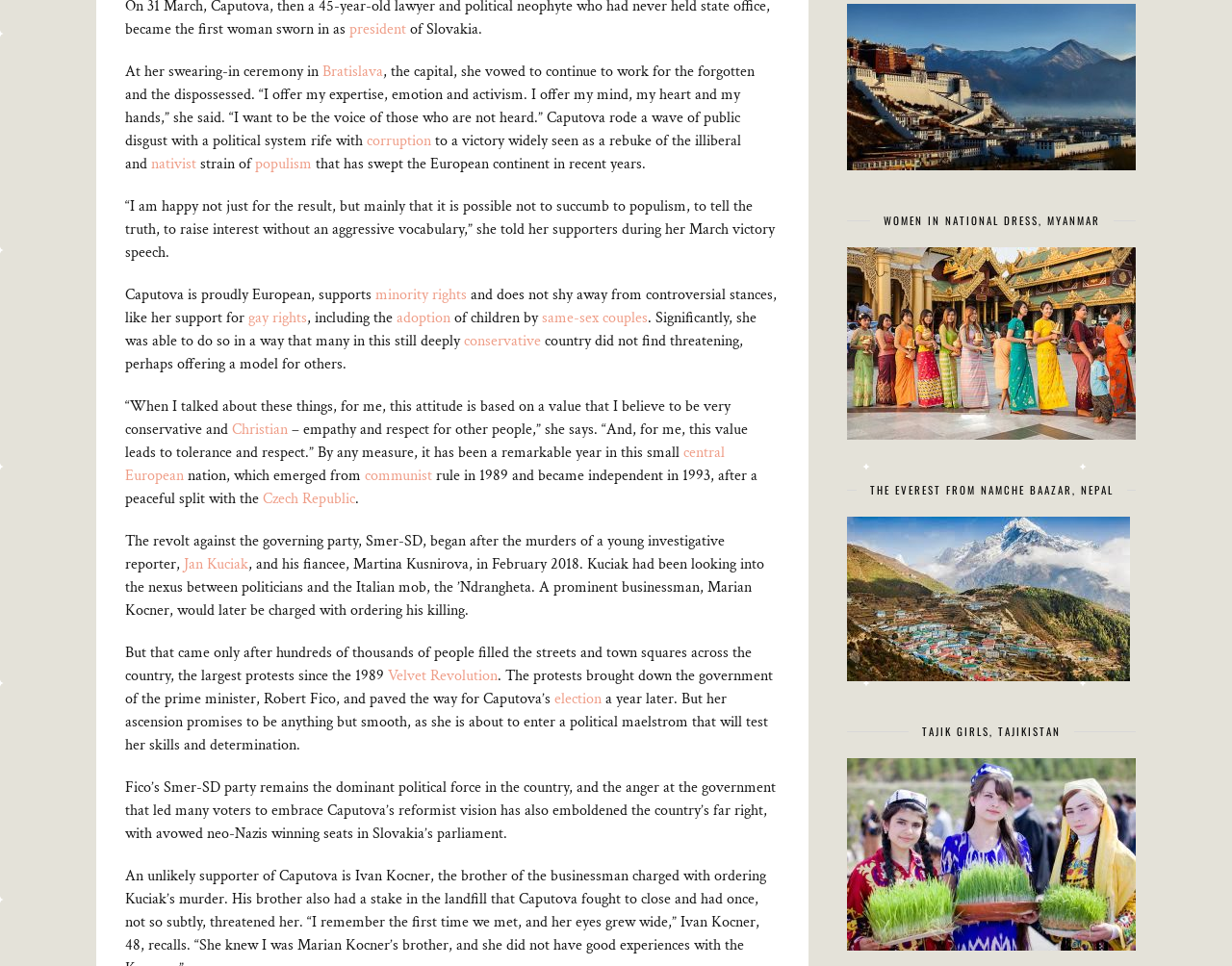Please determine the bounding box coordinates for the UI element described here. Use the format (top-left x, top-left y, bottom-right x, bottom-right y) with values bounded between 0 and 1: gay rights

[0.202, 0.319, 0.249, 0.34]